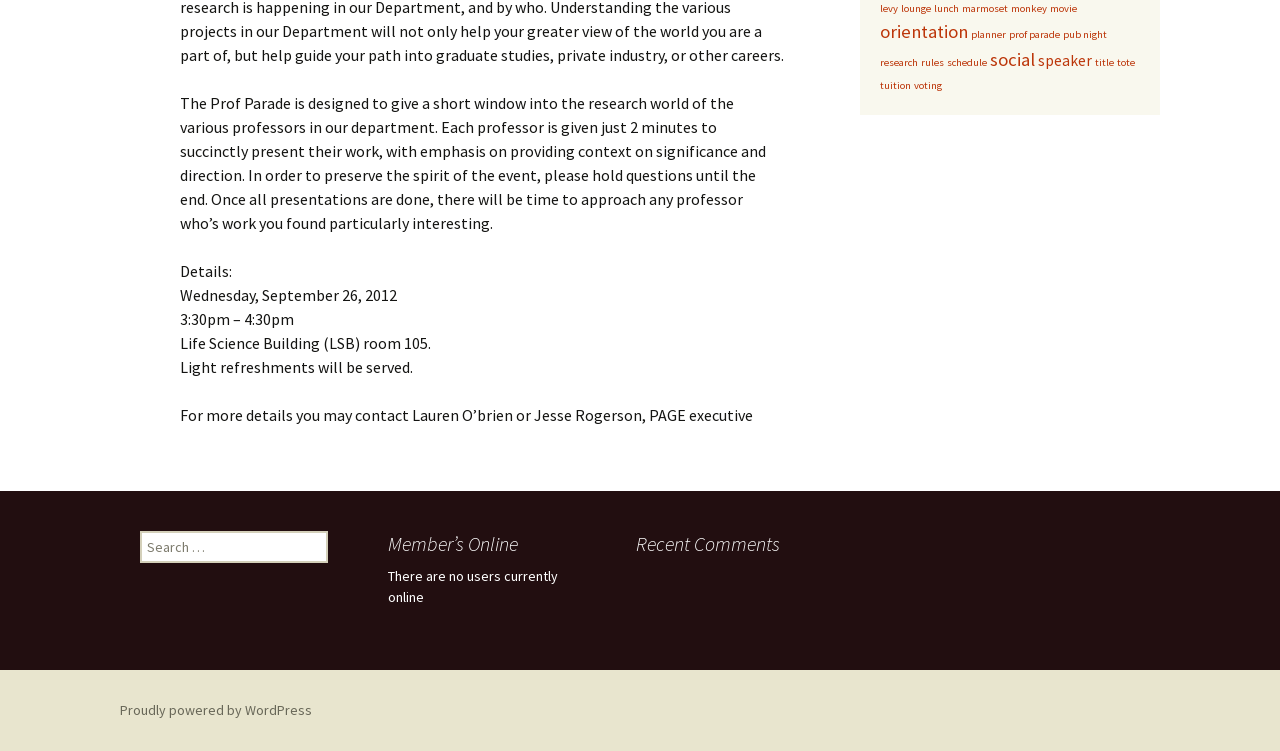Determine the bounding box of the UI component based on this description: "research". The bounding box coordinates should be four float values between 0 and 1, i.e., [left, top, right, bottom].

[0.688, 0.074, 0.717, 0.092]